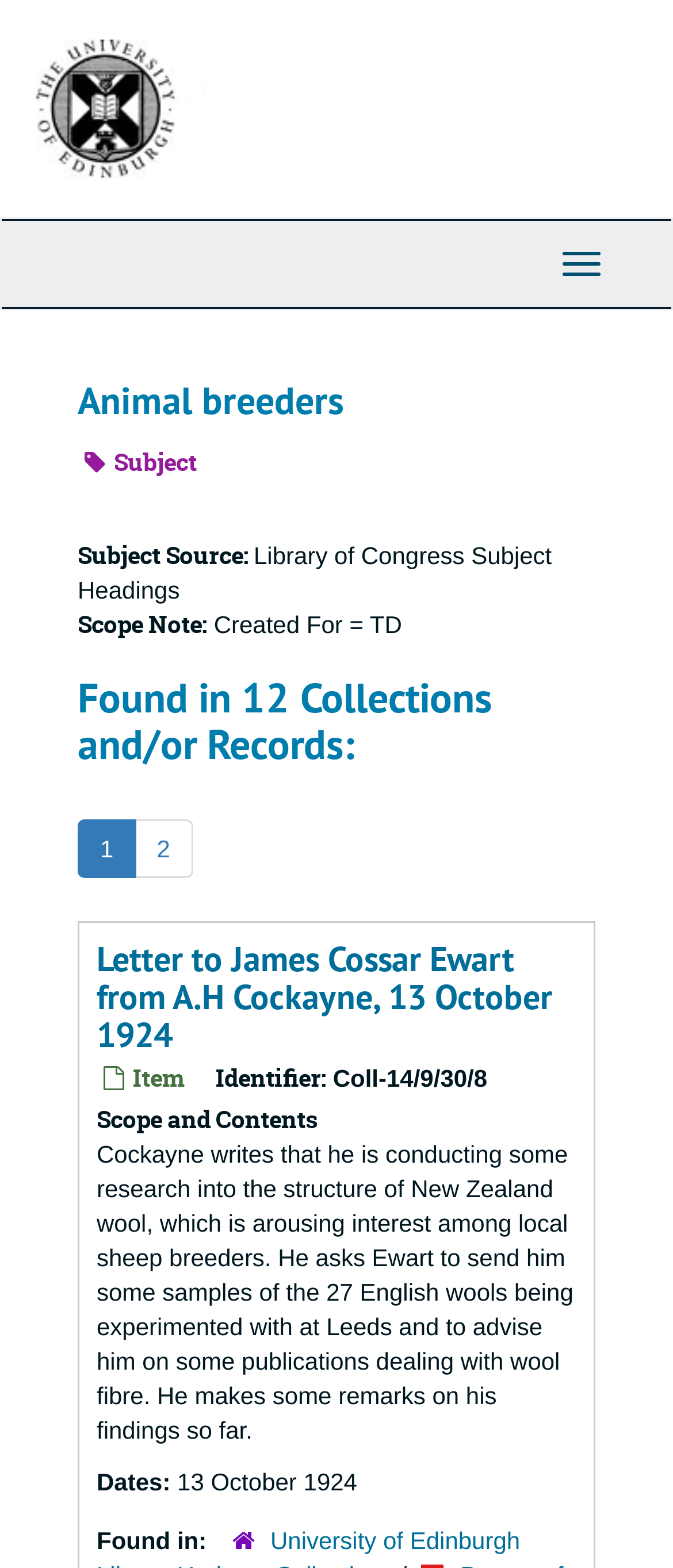How many links are there in the 'Found in 12 Collections and/or Records:' section?
Using the image as a reference, give an elaborate response to the question.

The answer can be found by counting the number of links in the 'Found in 12 Collections and/or Records:' section, which are '1' and '2'.